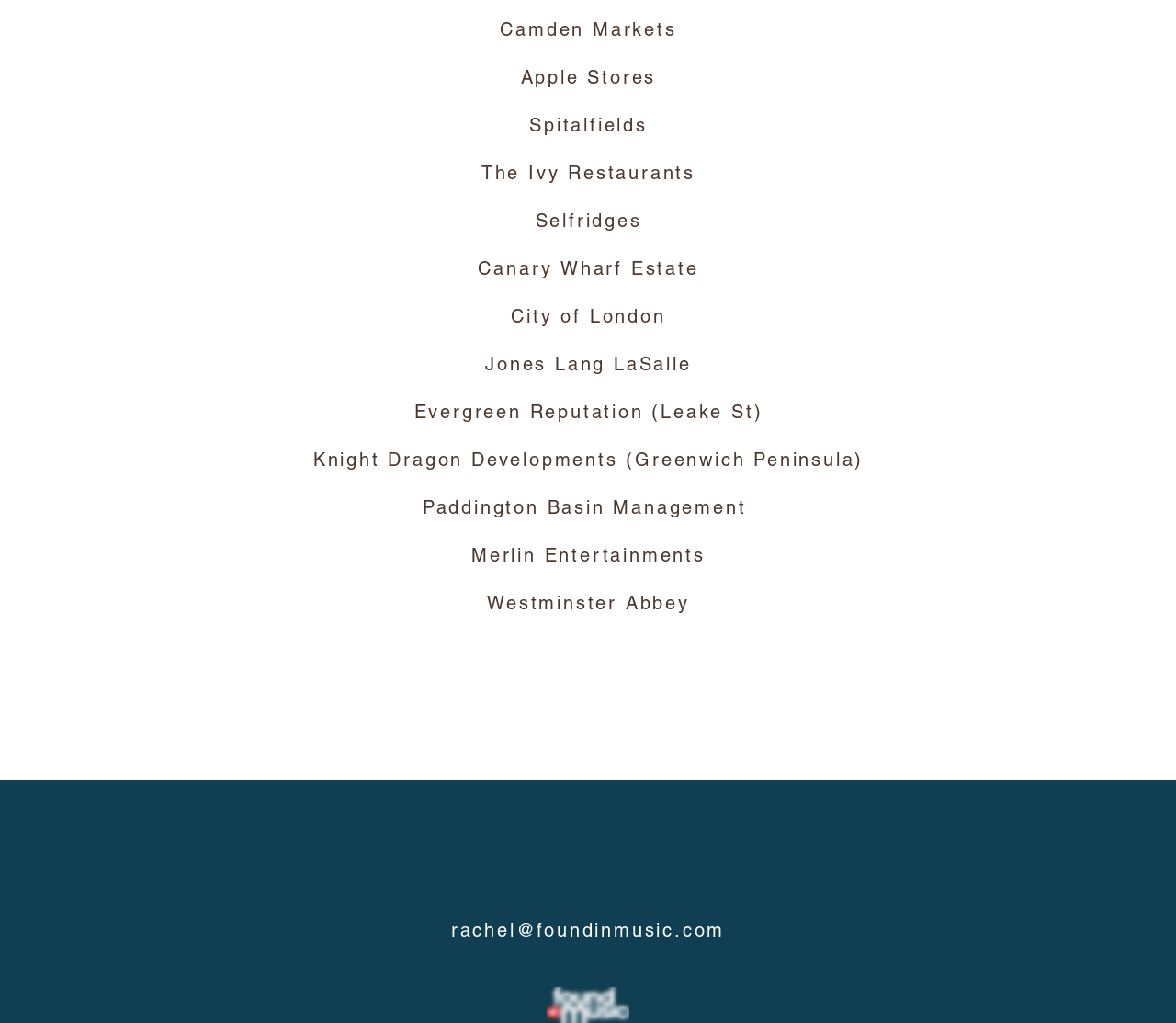What is the name of the company with the logo at the bottom?
Based on the screenshot, answer the question with a single word or phrase.

FIM